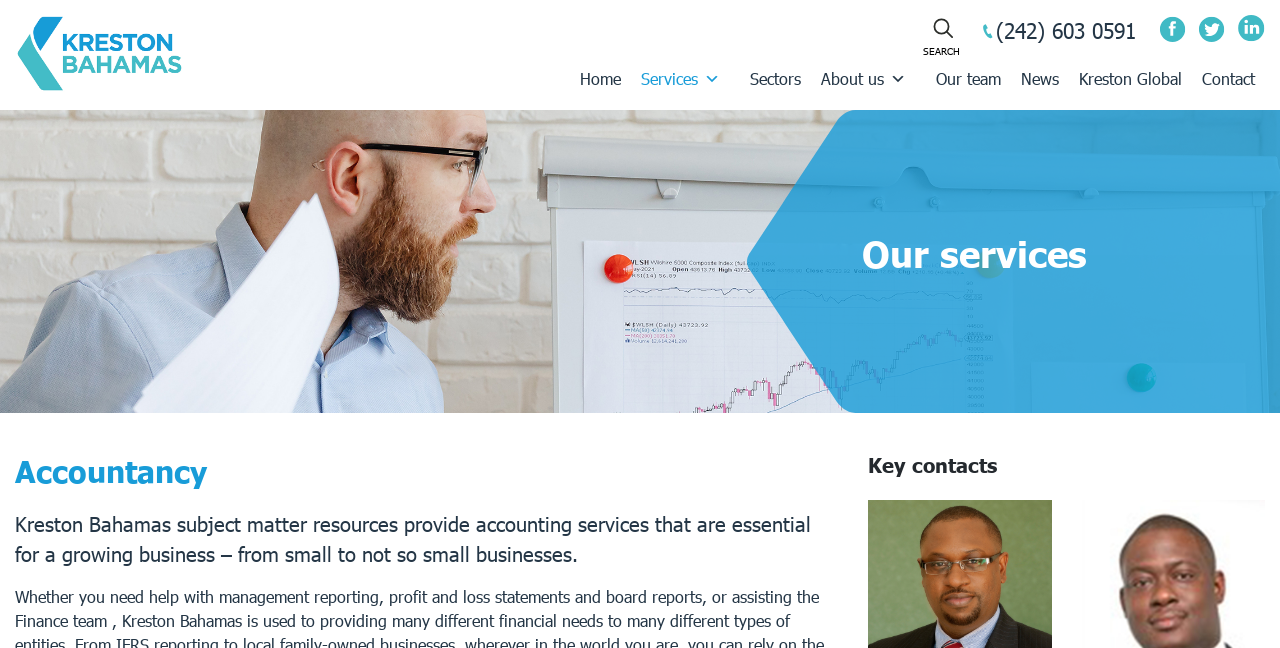Kindly determine the bounding box coordinates for the clickable area to achieve the given instruction: "Contact Kreston Bahamas".

[0.931, 0.091, 0.98, 0.153]